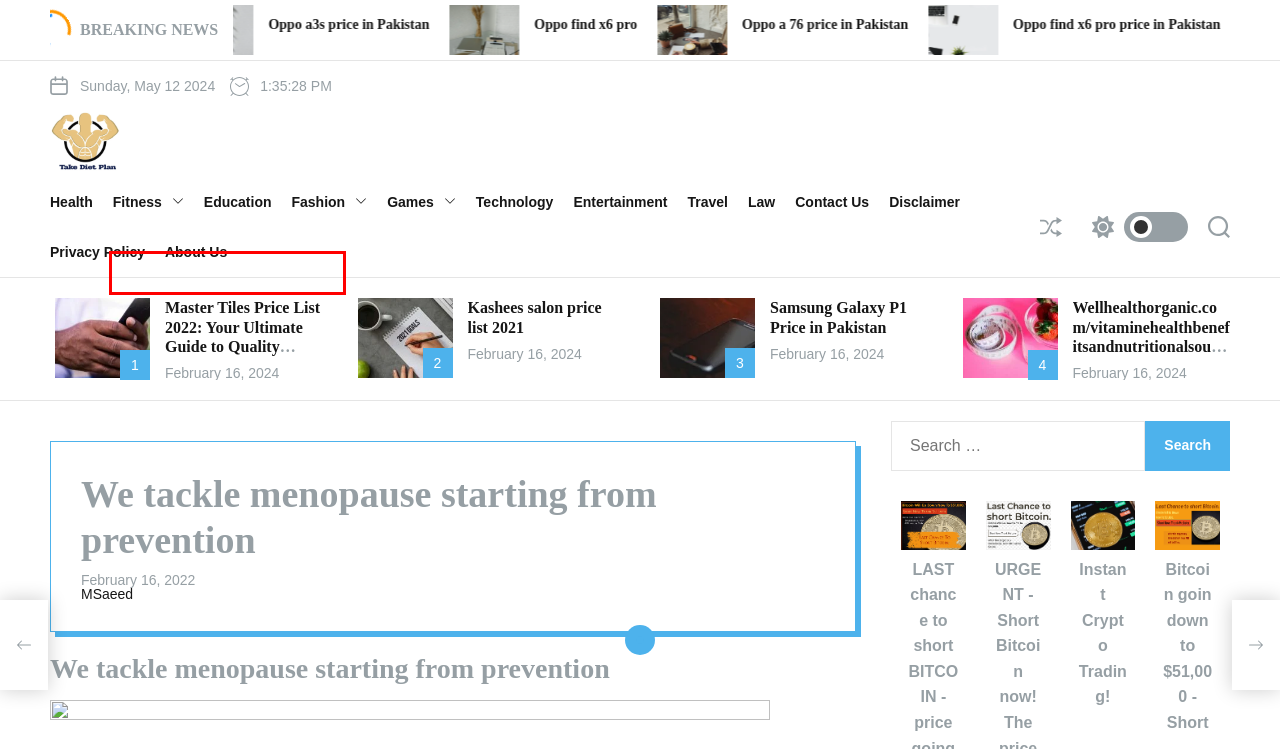You have been given a screenshot of a webpage, where a red bounding box surrounds a UI element. Identify the best matching webpage description for the page that loads after the element in the bounding box is clicked. Options include:
A. How to lose 3 kg in a week with the oat diet – Take Diet Plan
B. Disclaimer – Take Diet Plan
C. Diet – Take Diet Plan
D. Sports – Take Diet Plan
E. Oppo f11 price in Pakistan – Take Diet Plan
F. Master Tiles Price List 2022: Your Ultimate Guide to Quality Flooring Solutions – Take Diet Plan
G. Take Diet Plan – We care about your life
H. Oppo a16 price 4/64 – Take Diet Plan

C